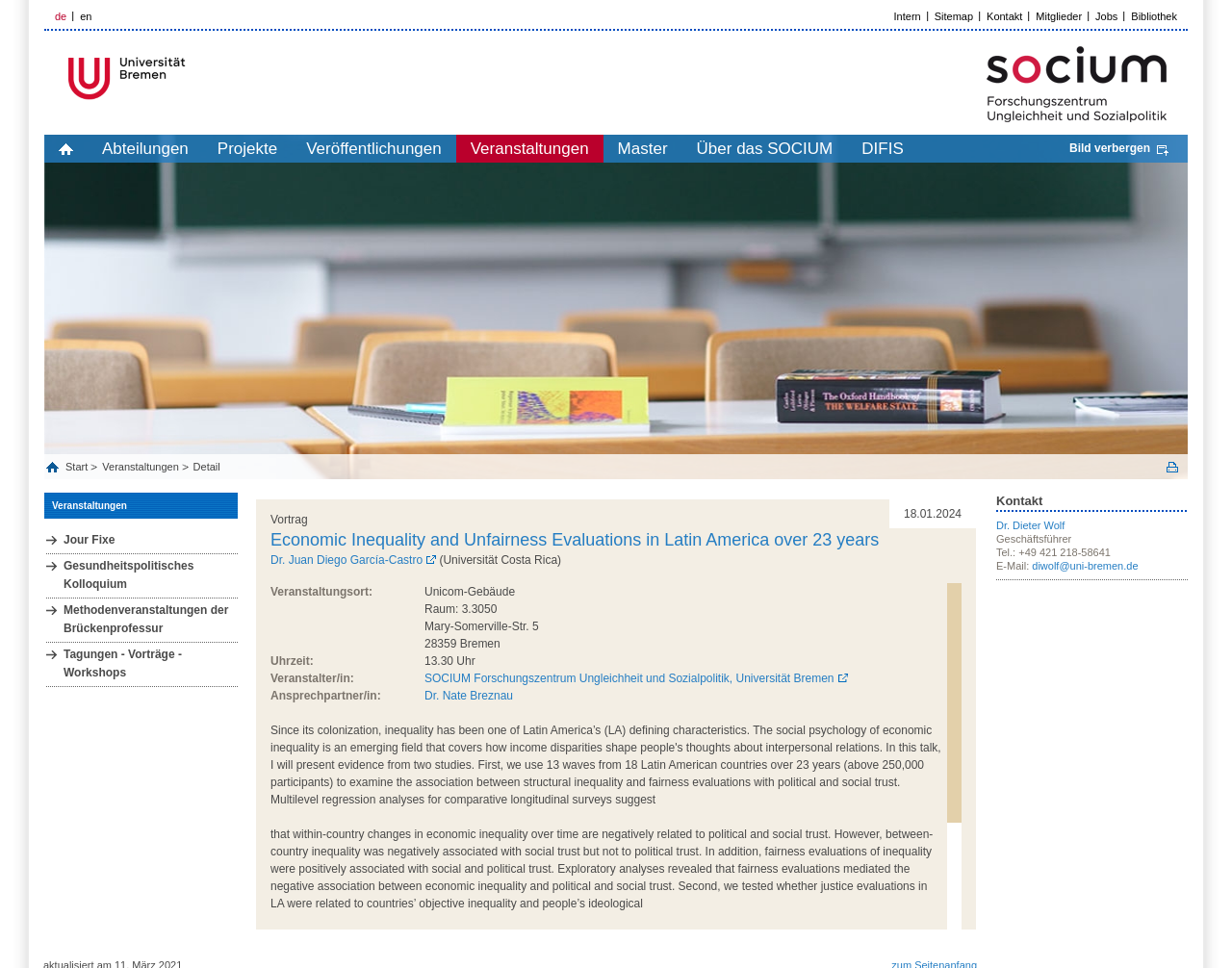Please provide a short answer using a single word or phrase for the question:
What is the phone number of Dr. Dieter Wolf?

+49 421 218-58641